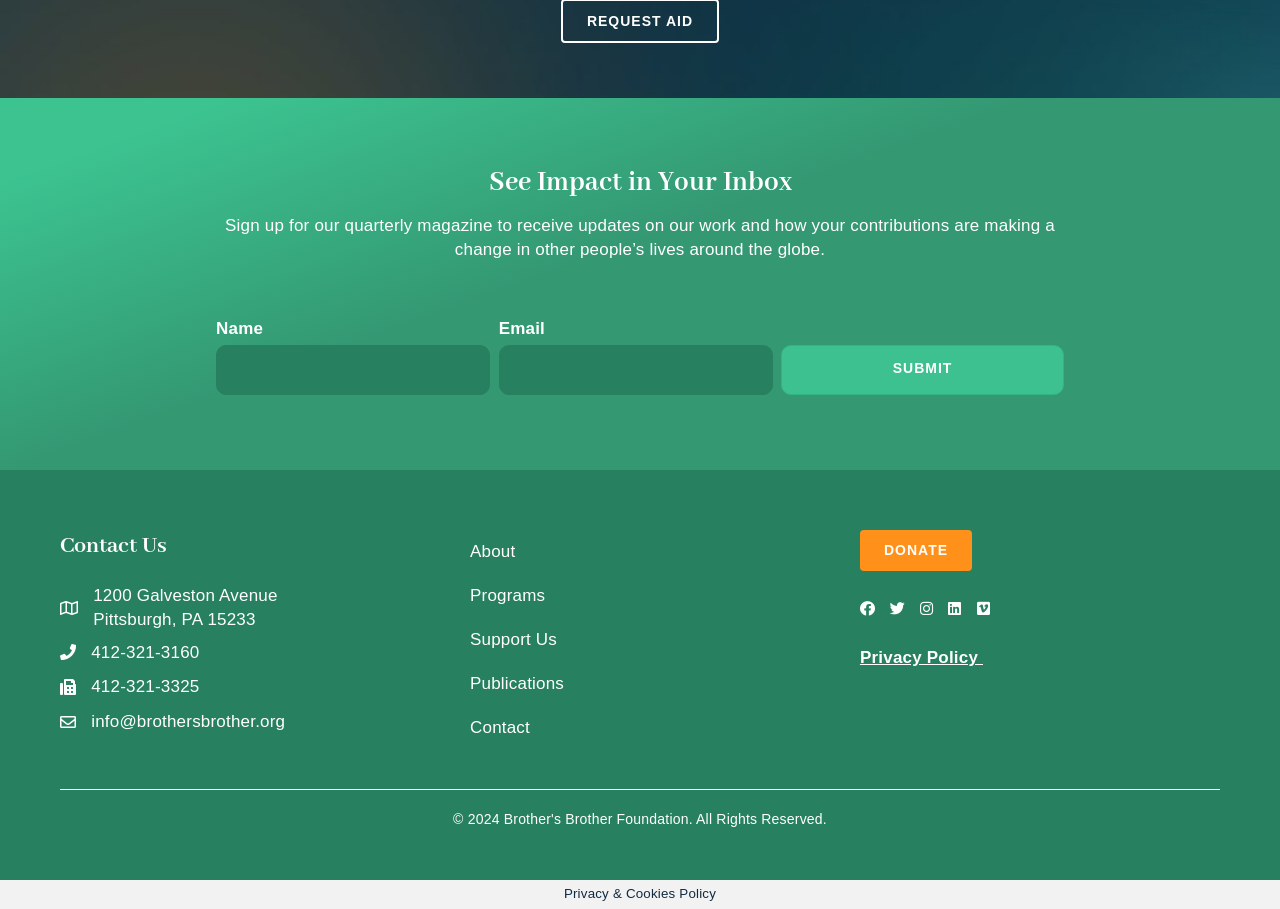What is the contact phone number?
Refer to the screenshot and answer in one word or phrase.

412-321-3160